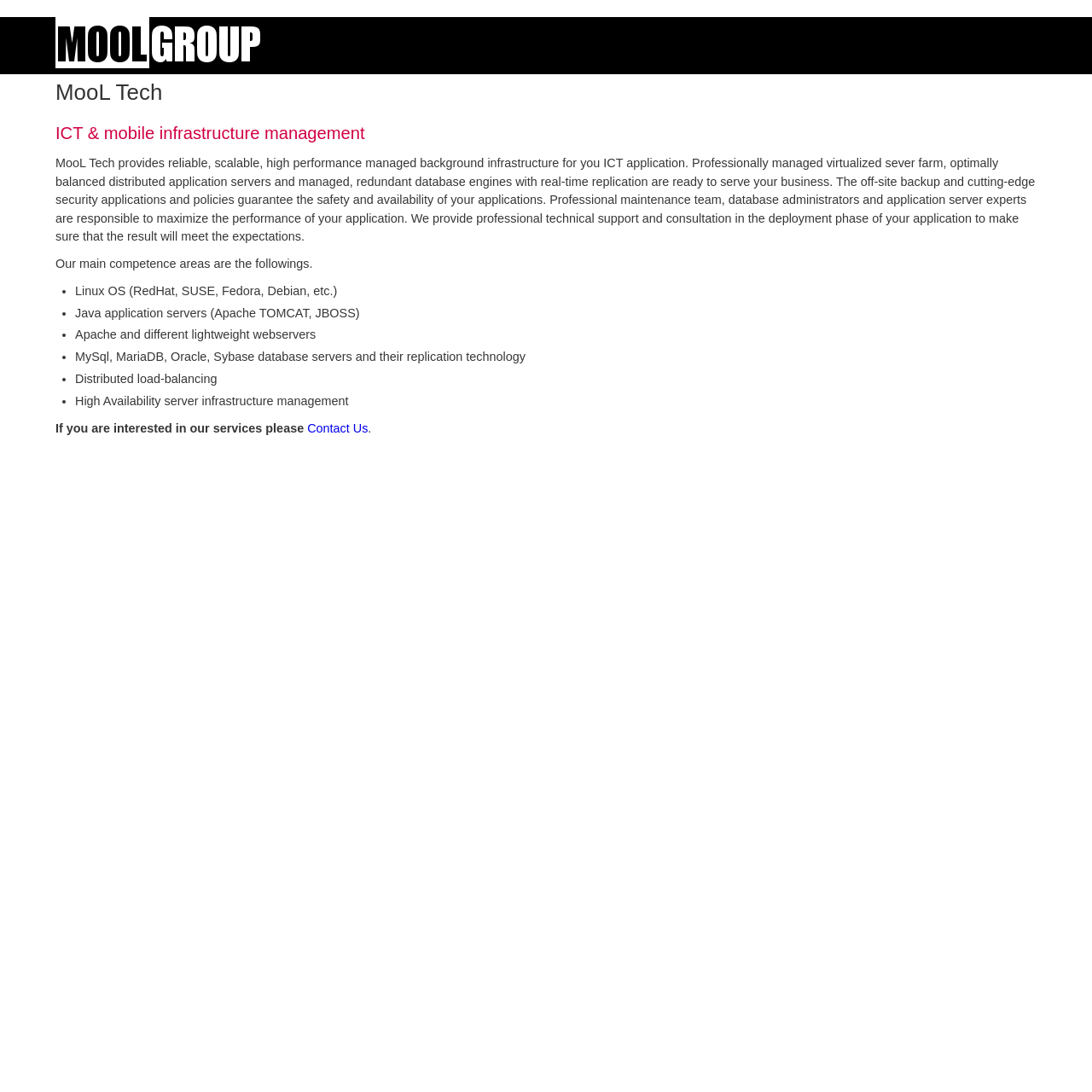Using the description "Contact Us", locate and provide the bounding box of the UI element.

[0.281, 0.386, 0.337, 0.398]